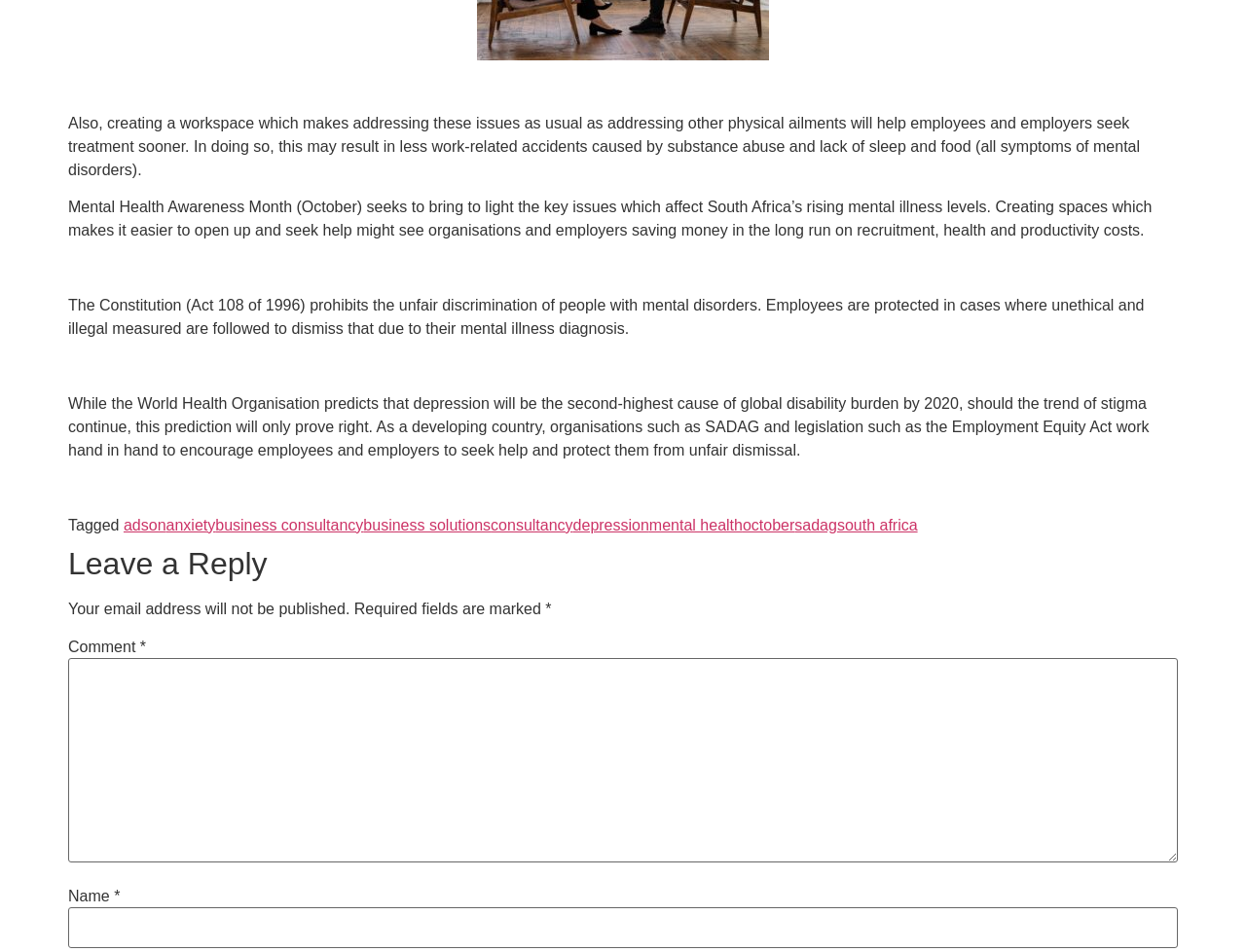Locate the bounding box coordinates of the area that needs to be clicked to fulfill the following instruction: "login to the website". The coordinates should be in the format of four float numbers between 0 and 1, namely [left, top, right, bottom].

None